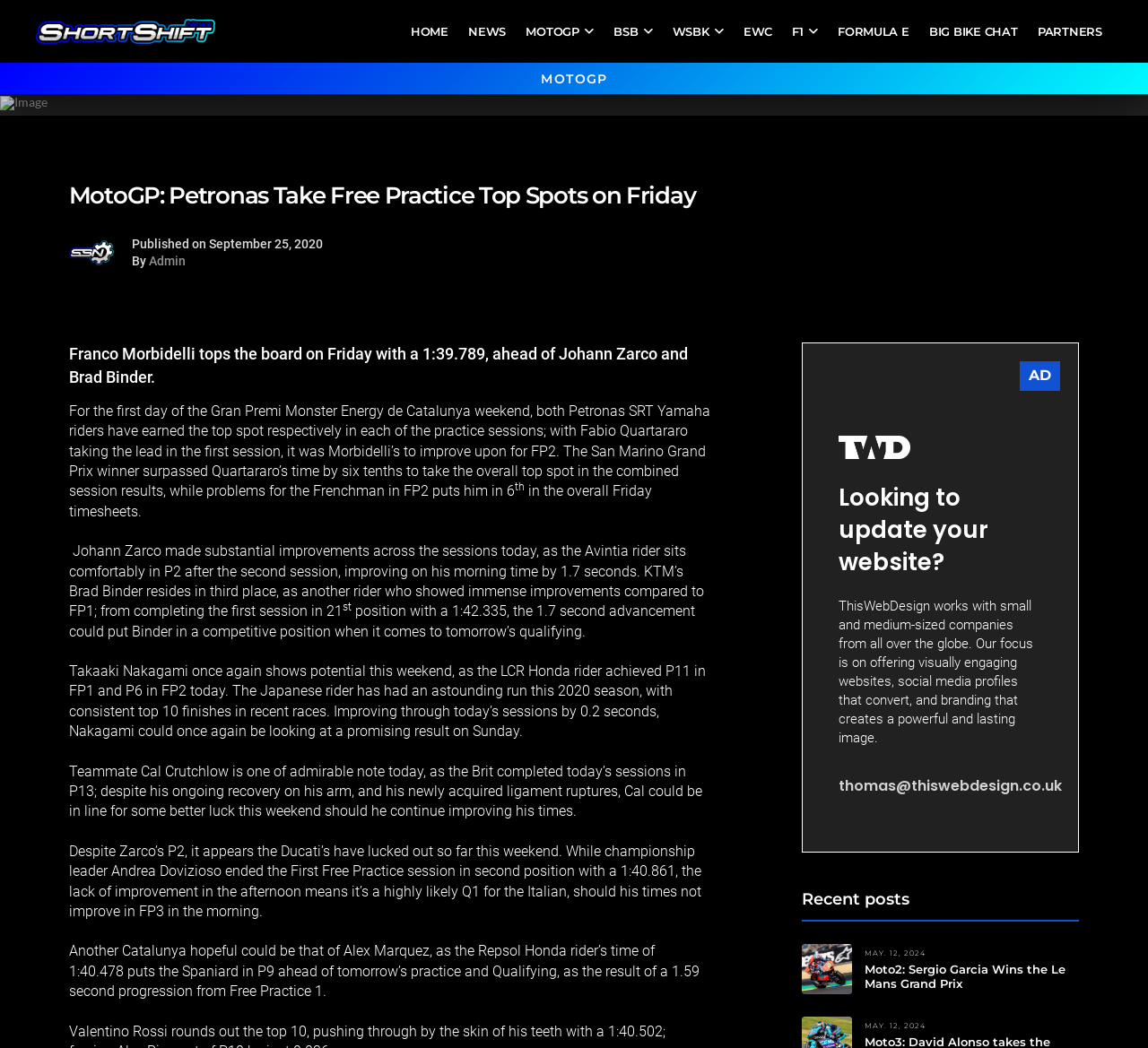What is the name of the event mentioned in the article?
Based on the image, answer the question with as much detail as possible.

The article mentions the event 'Gran Premi Monster Energy de Catalunya' in the context of the MotoGP practice sessions, indicating that the event is a motorcycle racing competition.